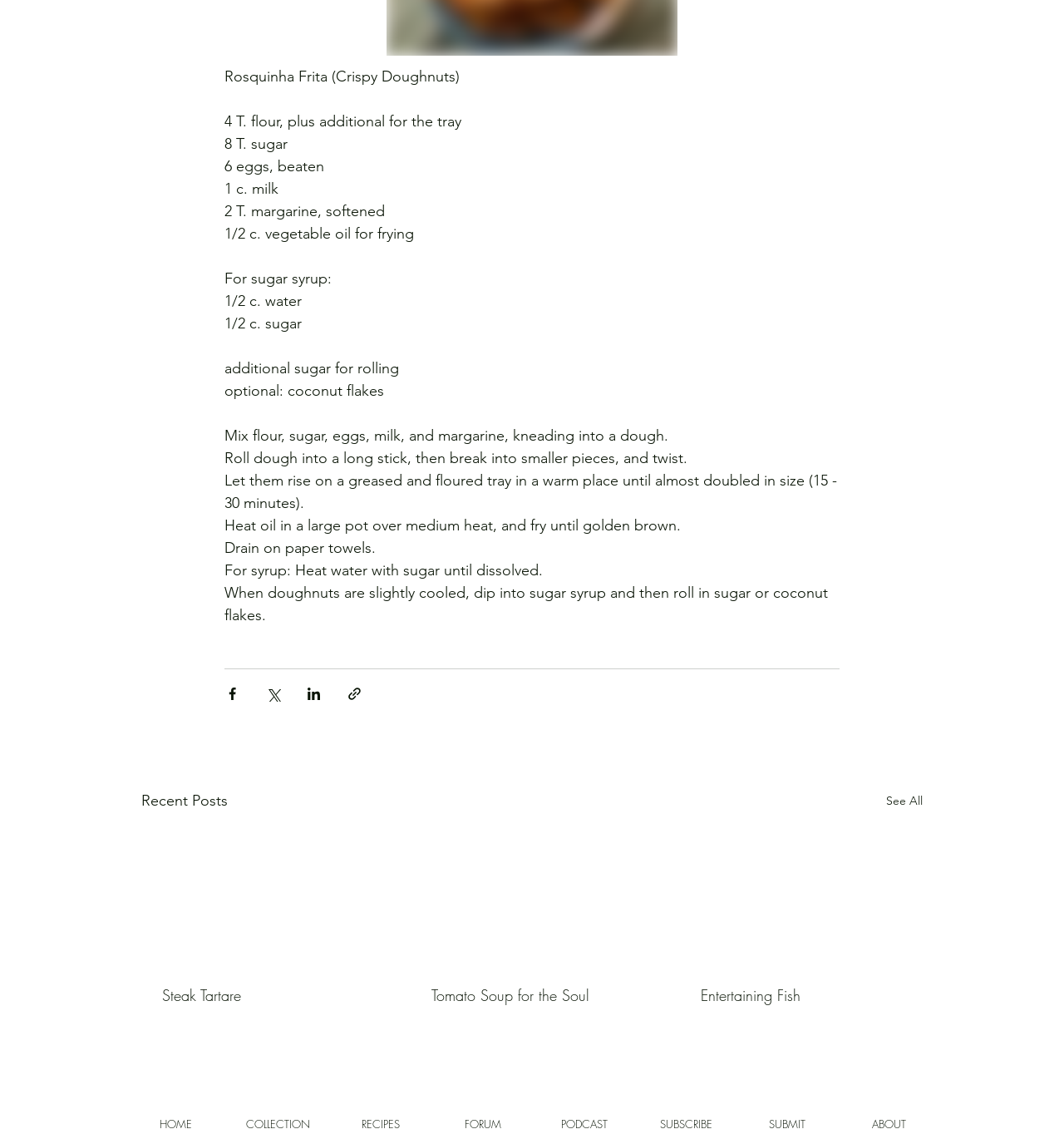Based on the element description parent_node: Entertaining Fish, identify the bounding box coordinates for the UI element. The coordinates should be in the format (top-left x, top-left y, bottom-right x, bottom-right y) and within the 0 to 1 range.

[0.64, 0.732, 0.865, 0.851]